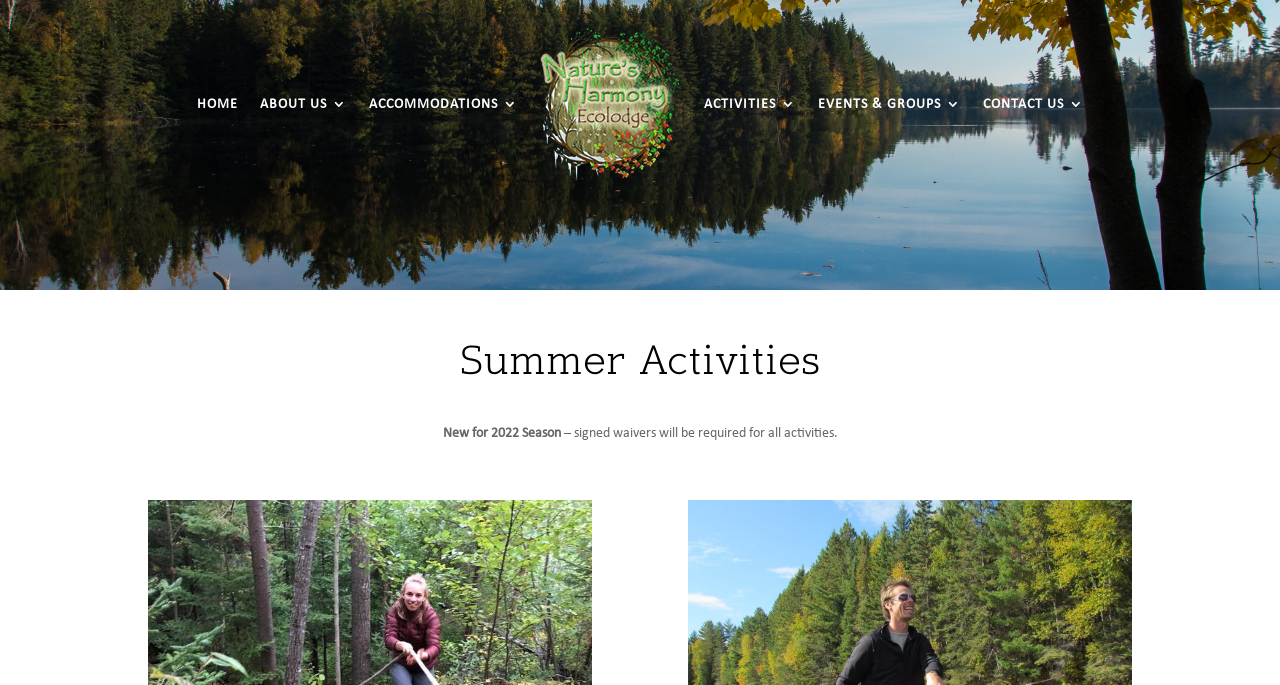What is new for the 2022 season?
From the details in the image, provide a complete and detailed answer to the question.

The StaticText element with ID 262 contains the text 'New for 2022 Season', and the adjacent StaticText element with ID 264 contains the text '– signed waivers will be required for all activities.', implying that signed waivers are new for the 2022 season.